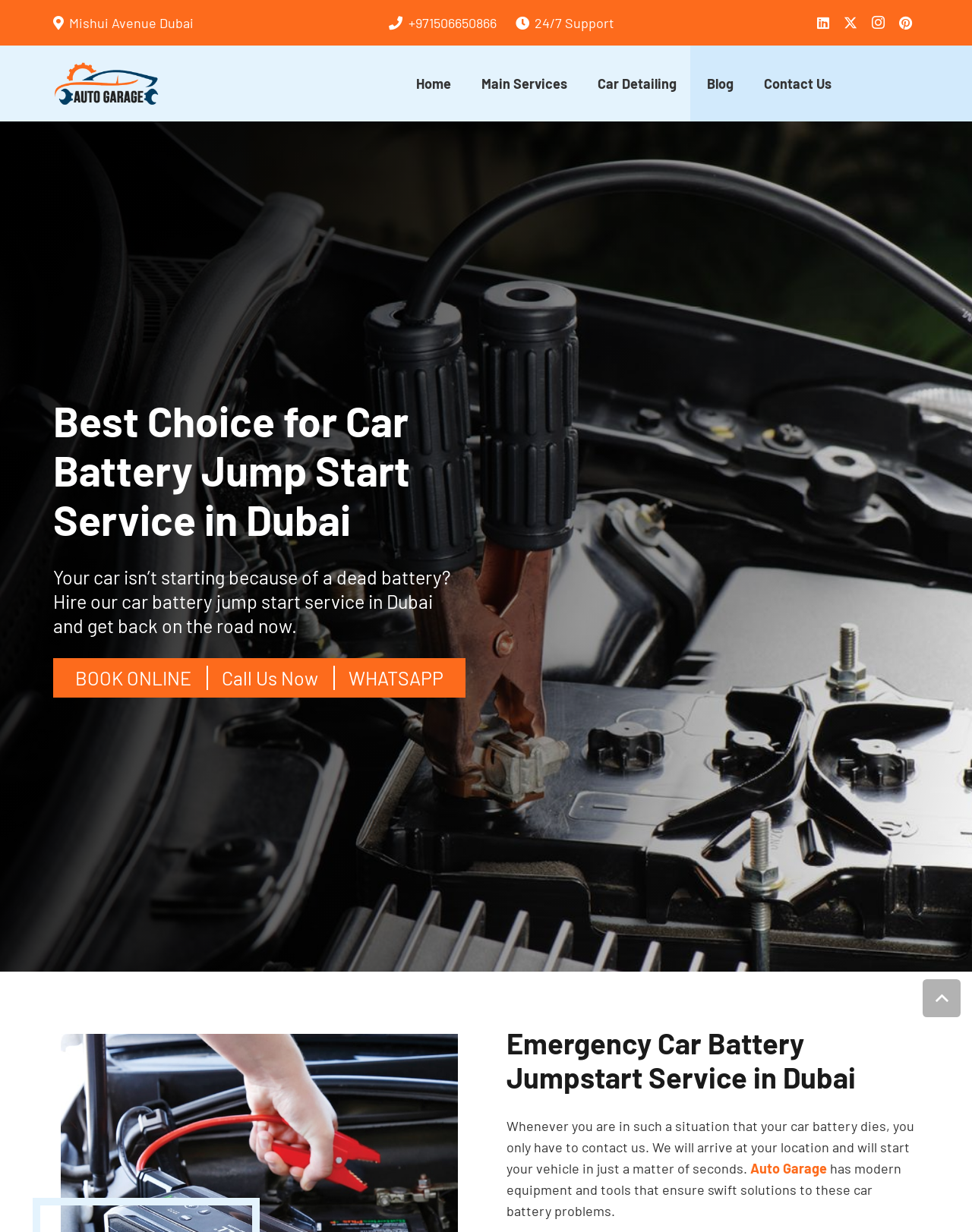Please give a concise answer to this question using a single word or phrase: 
What social media platforms does Auto Garage have?

LinkedIn, Twitter, Instagram, Pinterest